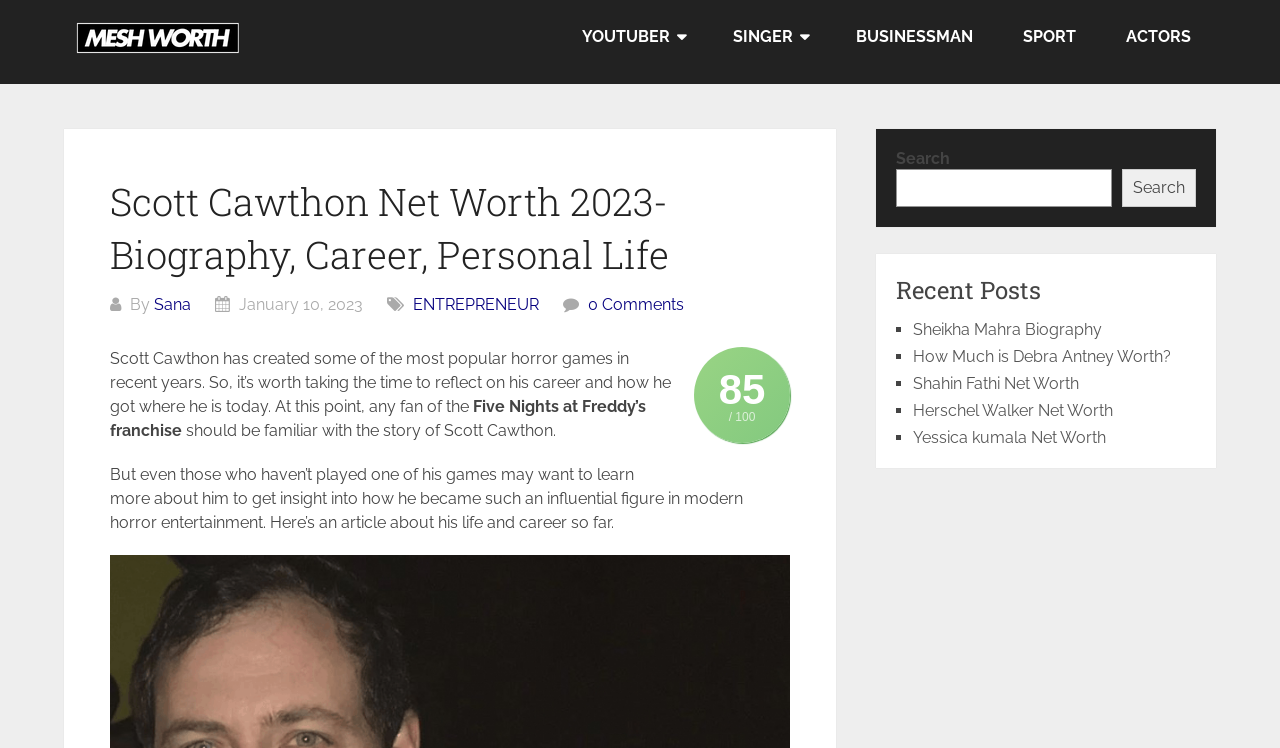Please locate the bounding box coordinates of the element that should be clicked to complete the given instruction: "Check recent posts".

[0.7, 0.366, 0.934, 0.411]